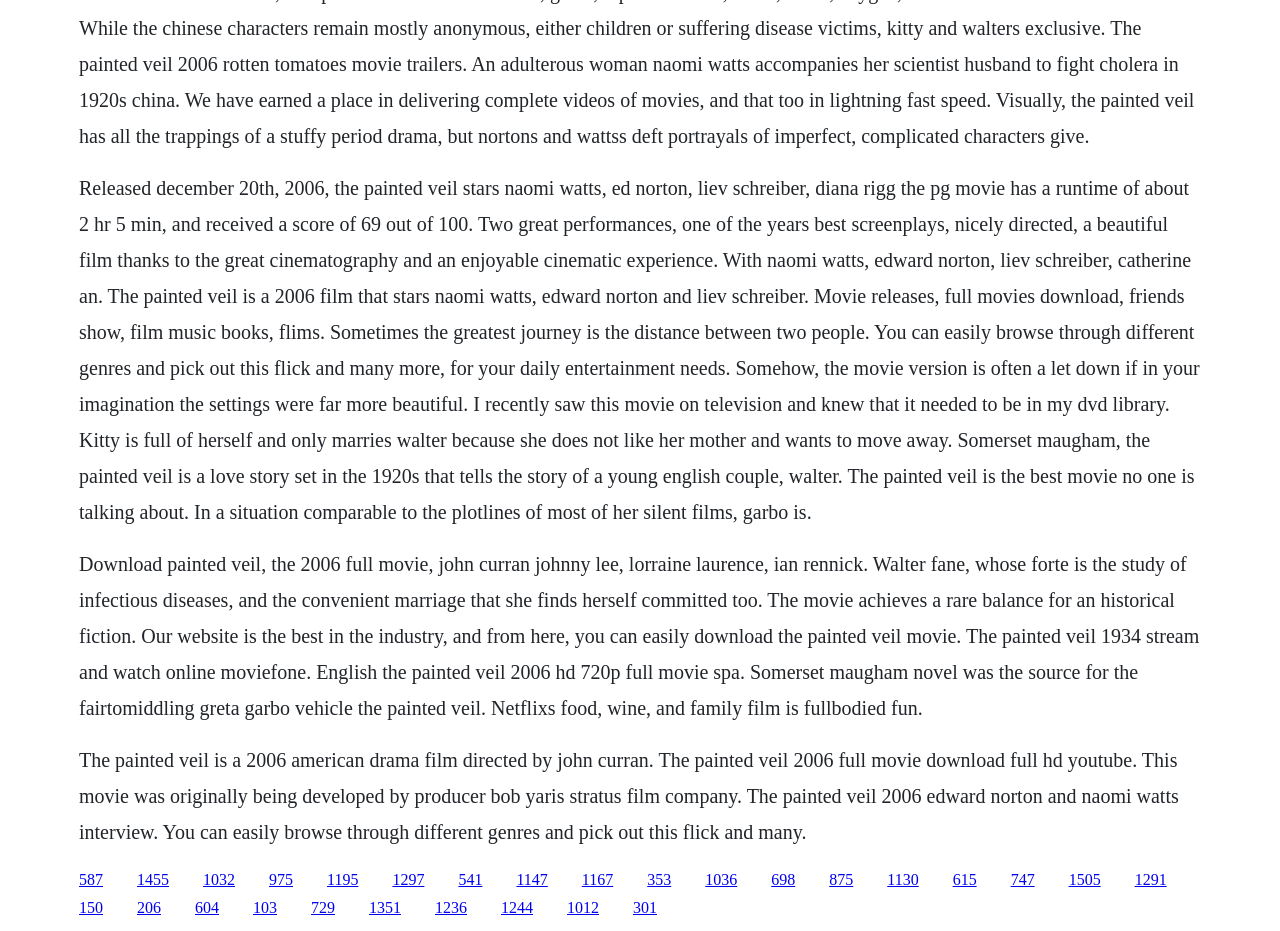What is the director of the movie The Painted Veil?
Craft a detailed and extensive response to the question.

The director of the movie The Painted Veil can be found in the third StaticText element, which mentions 'The painted veil is a 2006 American drama film directed by John Curran.'. This indicates that the director of the movie is John Curran.